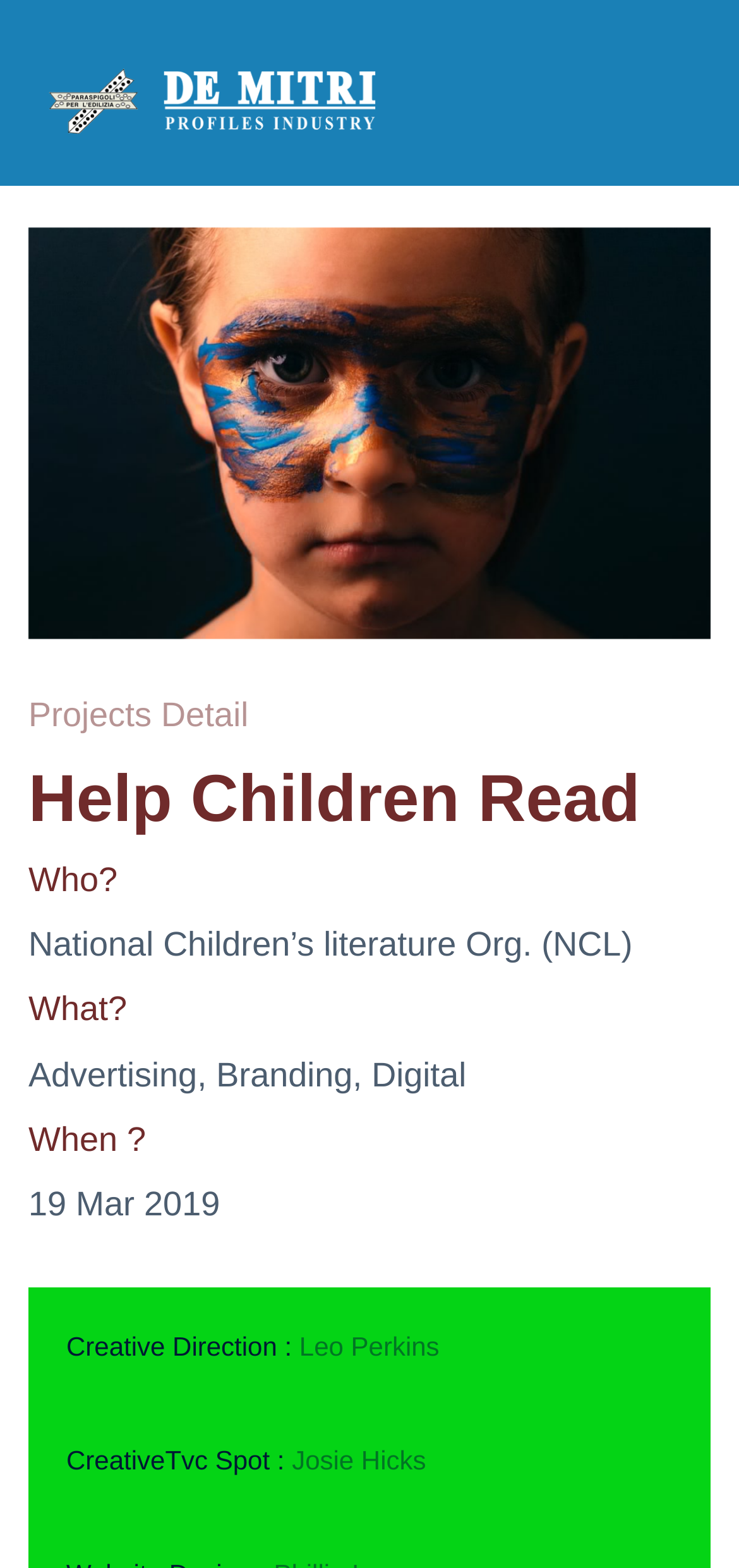From the details in the image, provide a thorough response to the question: Who is the creative director of the project?

I inferred this answer by looking at the static text 'Creative Direction :' and the subsequent static text 'Leo Perkins', which suggests that Leo Perkins is the creative director of the project.